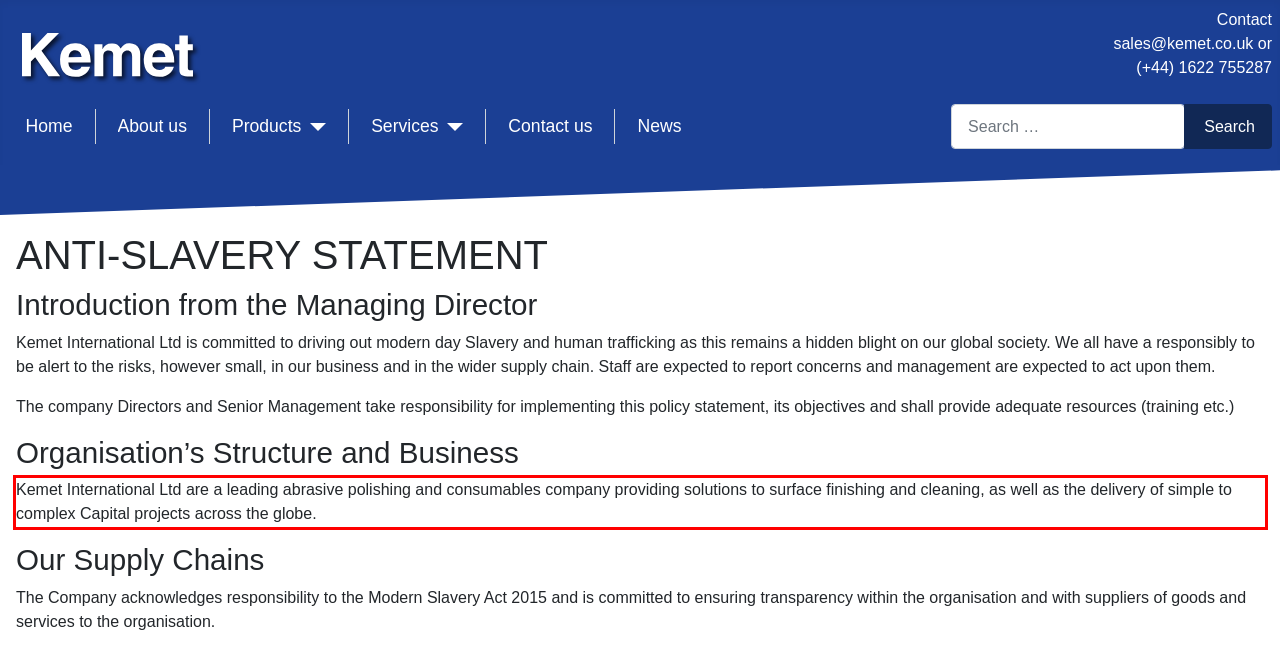Look at the webpage screenshot and recognize the text inside the red bounding box.

Kemet International Ltd are a leading abrasive polishing and consumables company providing solutions to surface finishing and cleaning, as well as the delivery of simple to complex Capital projects across the globe.